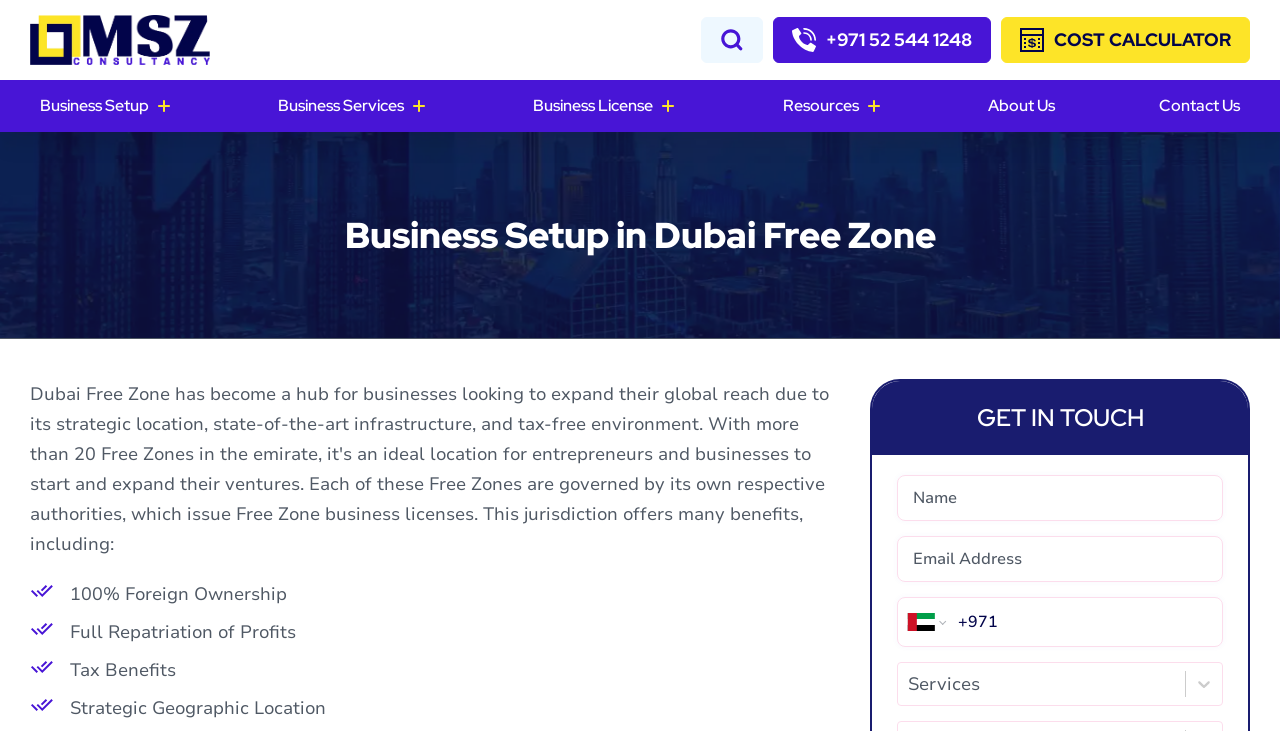What is the purpose of the '+971' text?
Based on the screenshot, provide your answer in one word or phrase.

Phone number country code